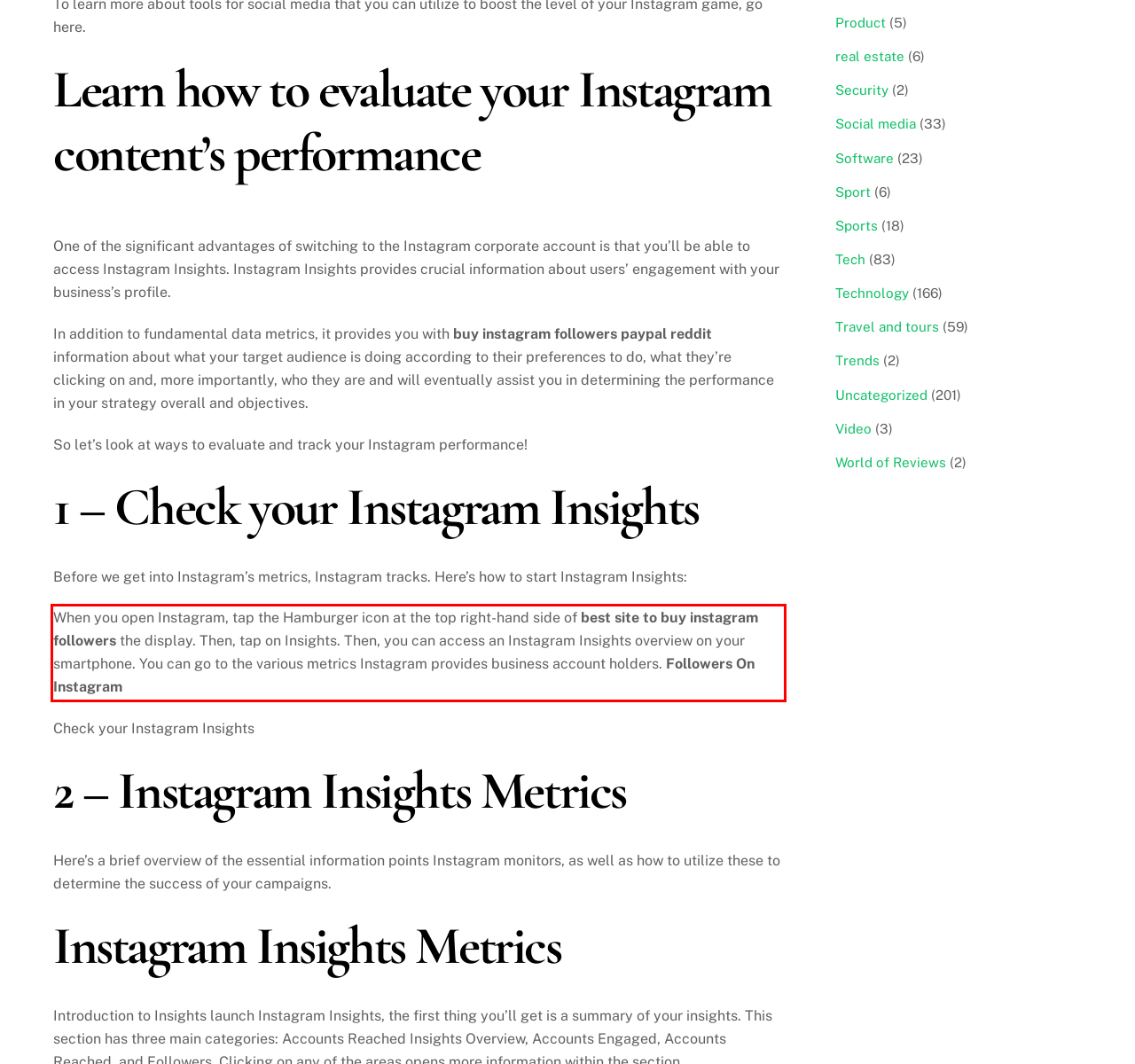Please analyze the provided webpage screenshot and perform OCR to extract the text content from the red rectangle bounding box.

When you open Instagram, tap the Hamburger icon at the top right-hand side of best site to buy instagram followers the display. Then, tap on Insights. Then, you can access an Instagram Insights overview on your smartphone. You can go to the various metrics Instagram provides business account holders. Followers On Instagram